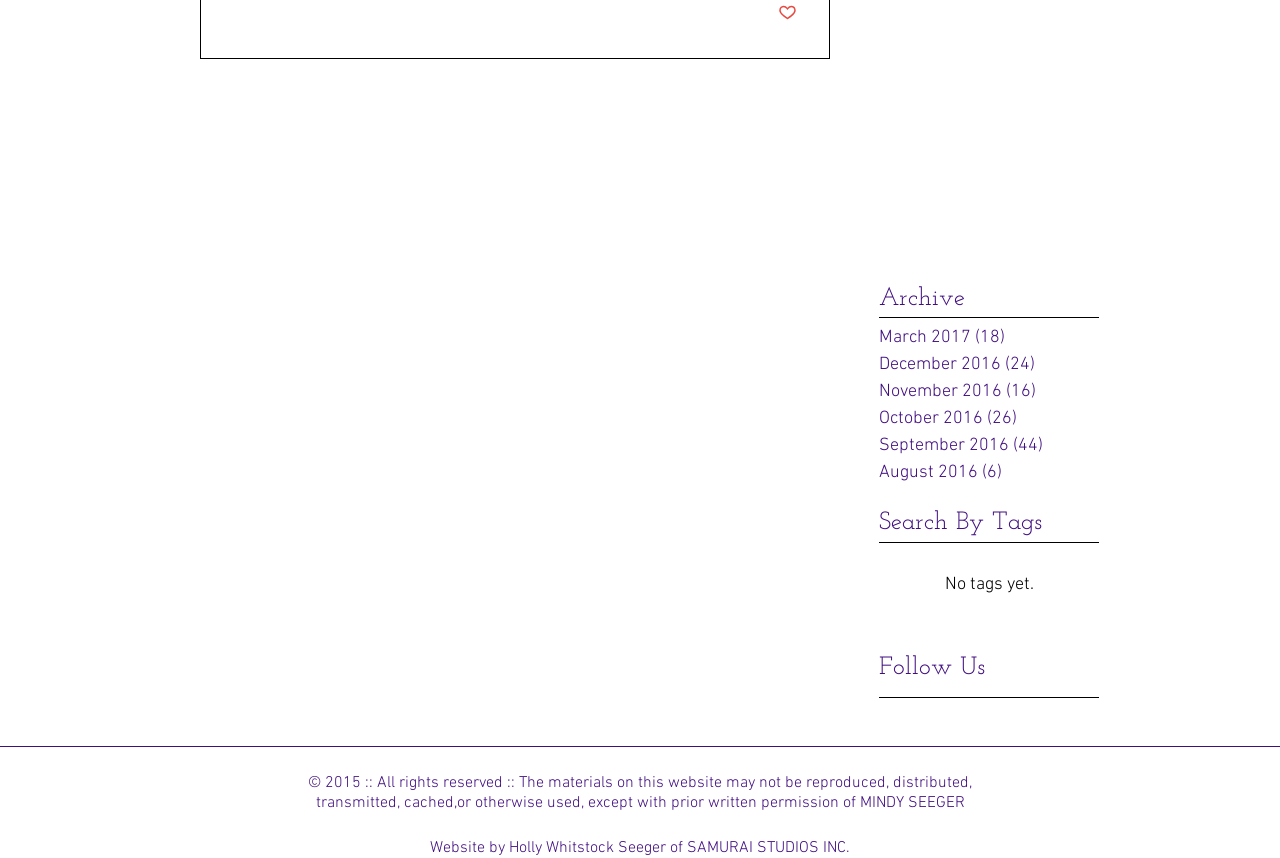What social media platforms are listed in the 'Follow Us' section?
Answer the question in as much detail as possible.

I found the answer by looking at the 'Follow Us' section, which lists three social media platforms: Facebook, Twitter, and Google+.